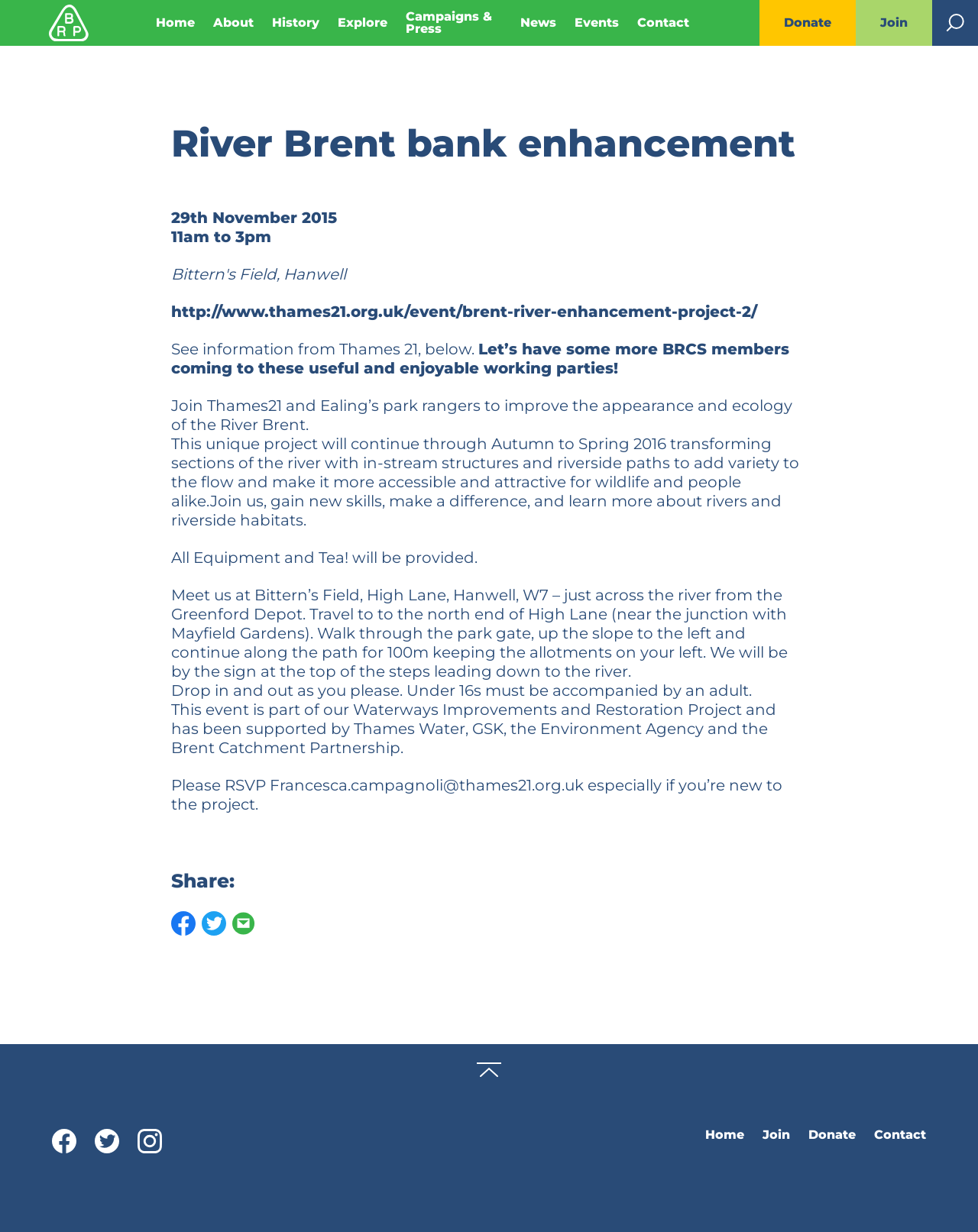Using the description "back to top", locate and provide the bounding box of the UI element.

[0.488, 0.862, 0.512, 0.882]